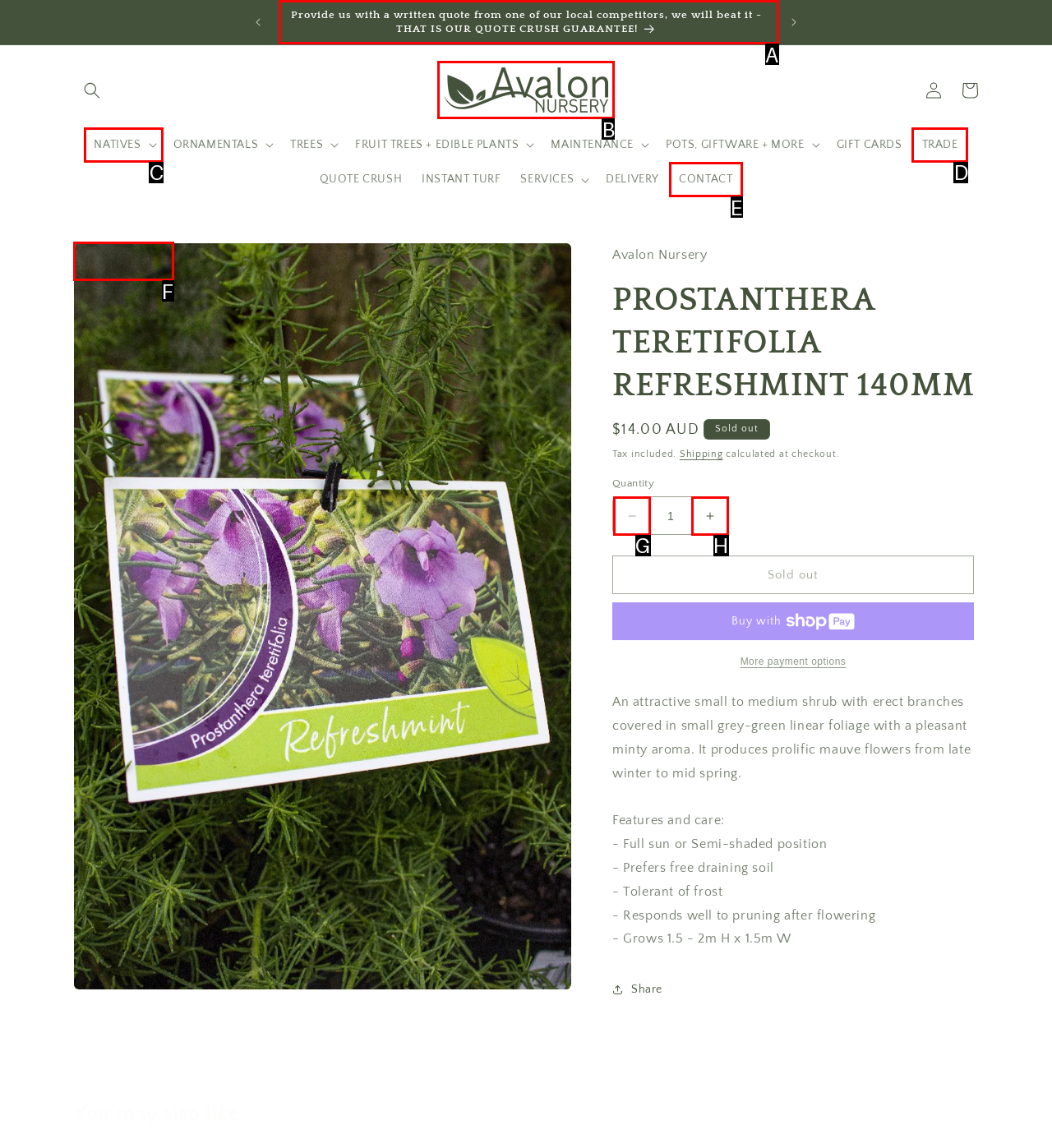Which HTML element among the options matches this description: CONTACT? Answer with the letter representing your choice.

E